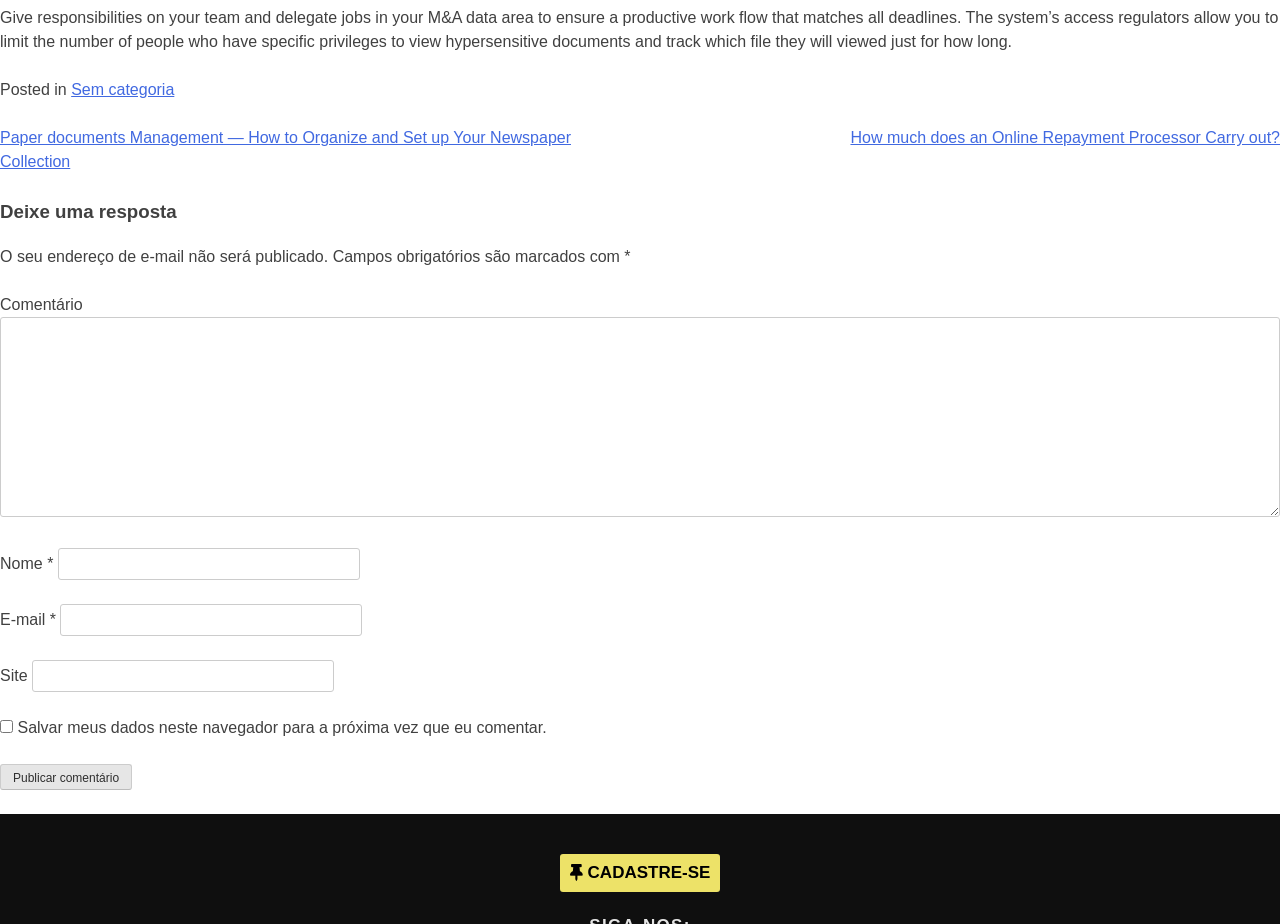Determine the bounding box coordinates for the HTML element mentioned in the following description: "CADASTRE-SE". The coordinates should be a list of four floats ranging from 0 to 1, represented as [left, top, right, bottom].

[0.437, 0.924, 0.563, 0.965]